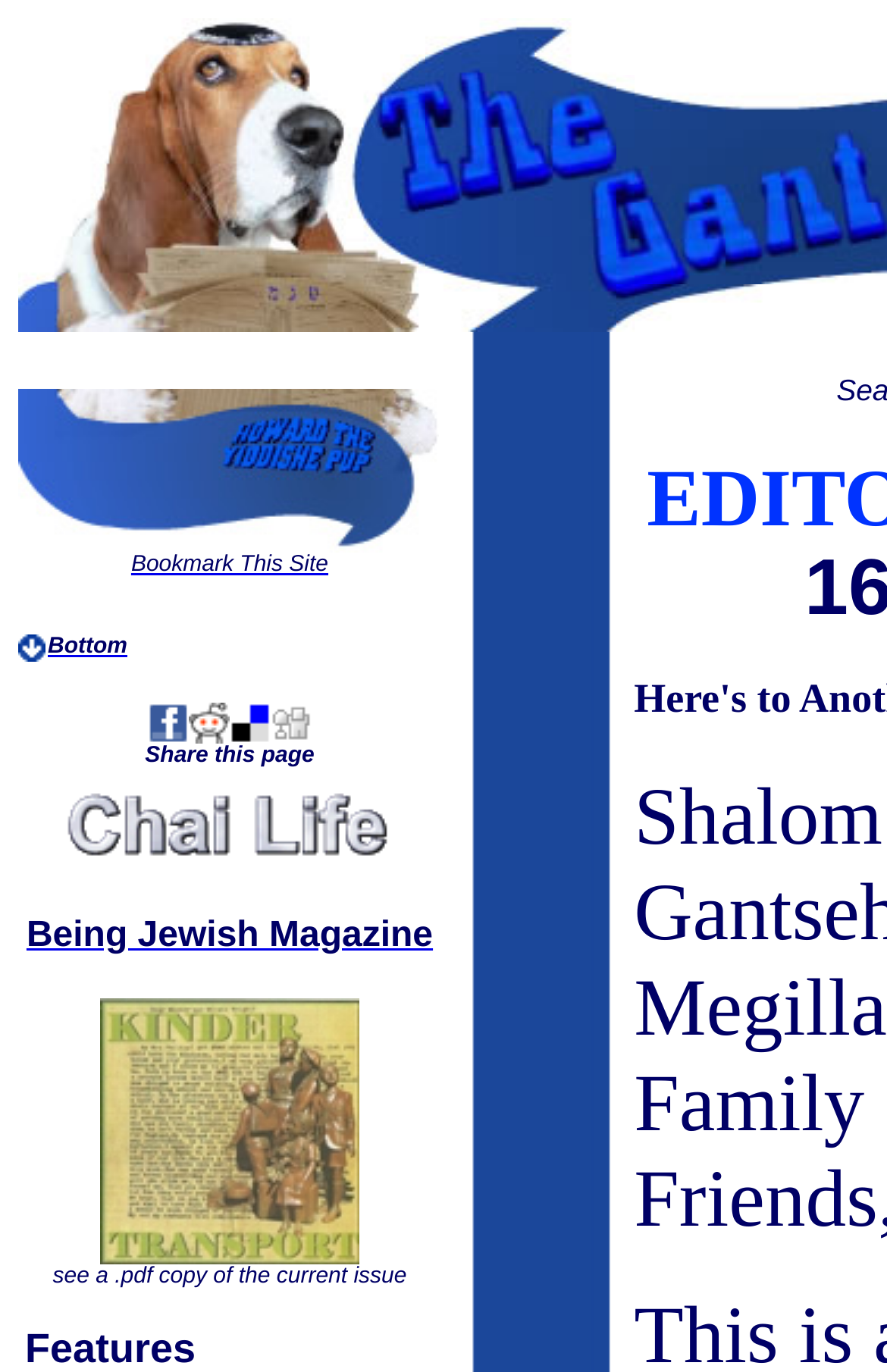Identify the bounding box coordinates of the element to click to follow this instruction: 'Bookmark This Site'. Ensure the coordinates are four float values between 0 and 1, provided as [left, top, right, bottom].

[0.148, 0.394, 0.37, 0.423]